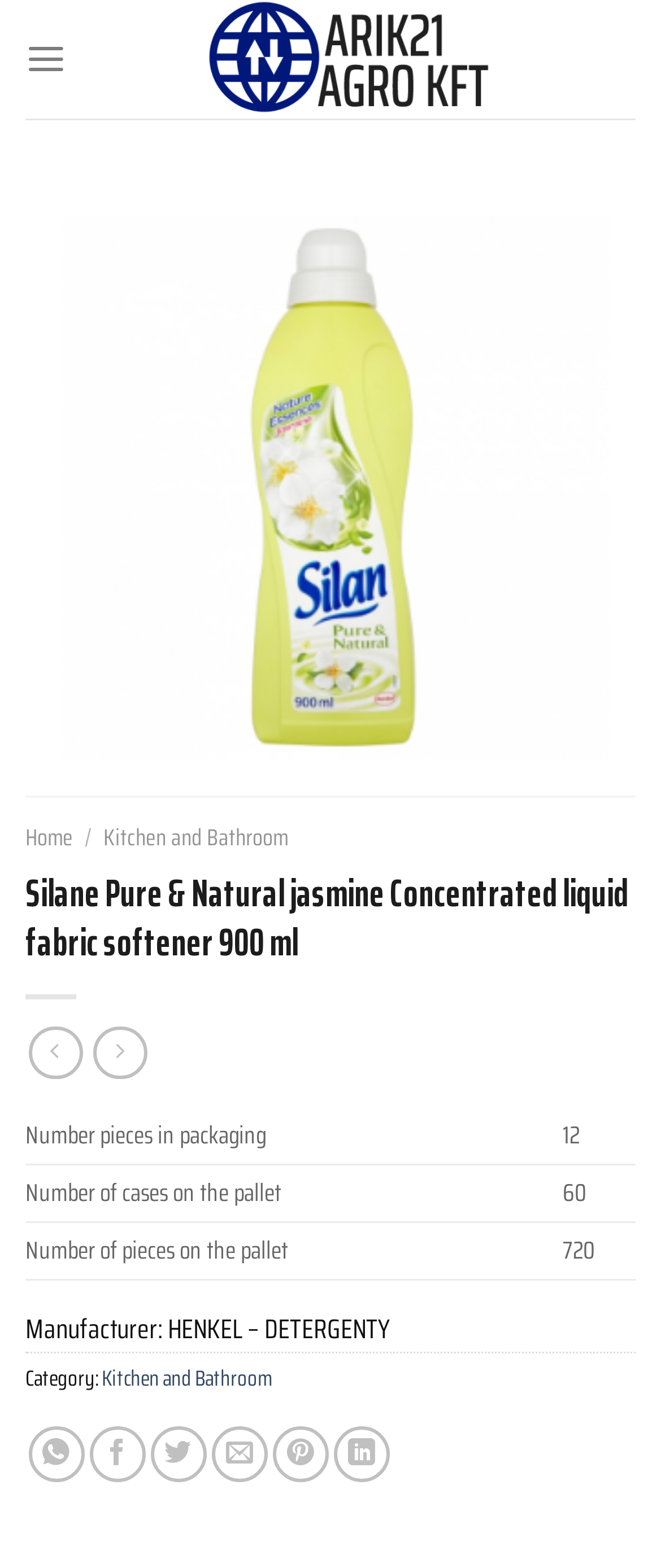Locate and extract the text of the main heading on the webpage.

Silane Pure & Natural jasmine Concentrated liquid fabric softener 900 ml